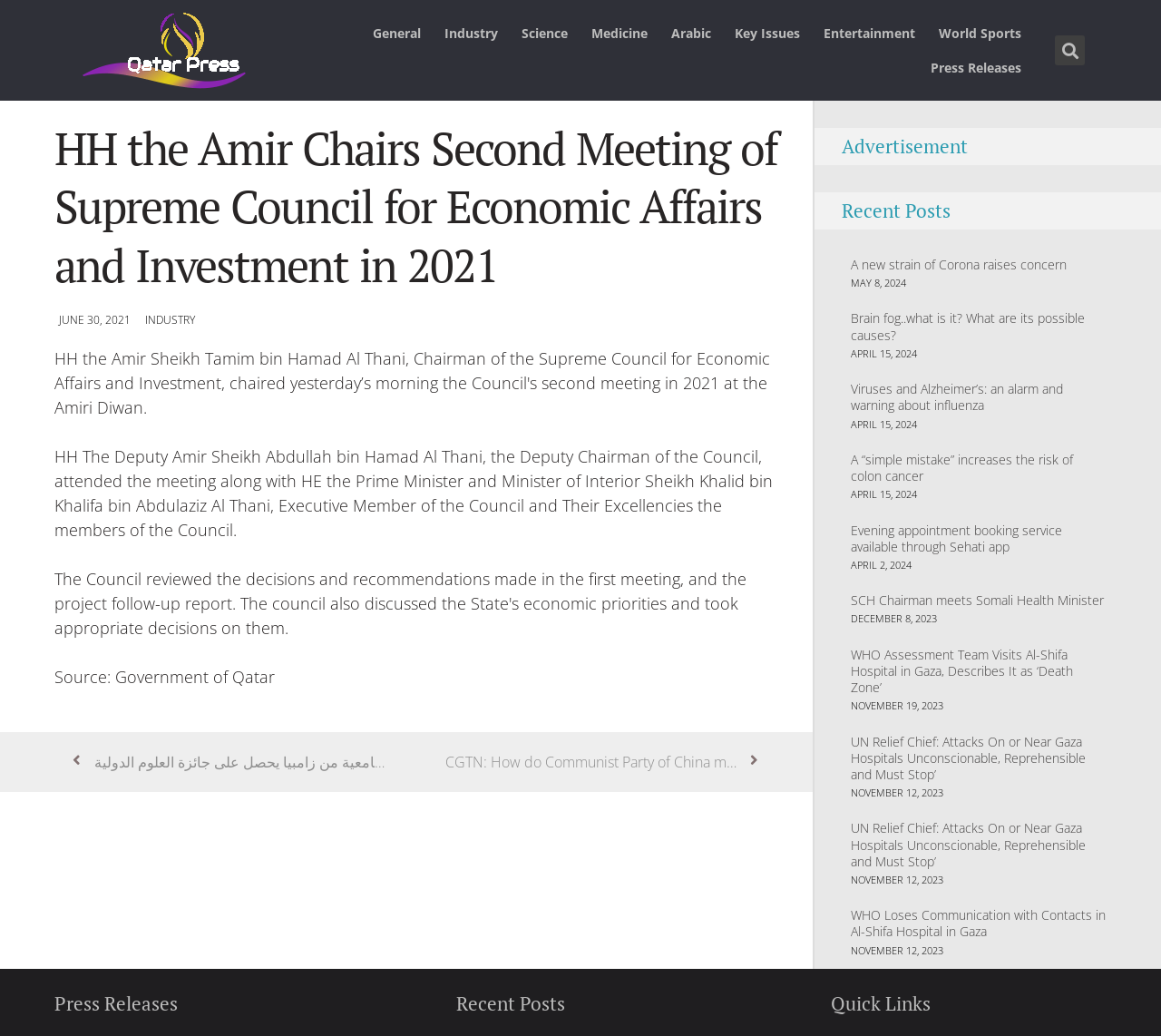Extract the bounding box for the UI element that matches this description: "Arabic".

[0.568, 0.015, 0.623, 0.049]